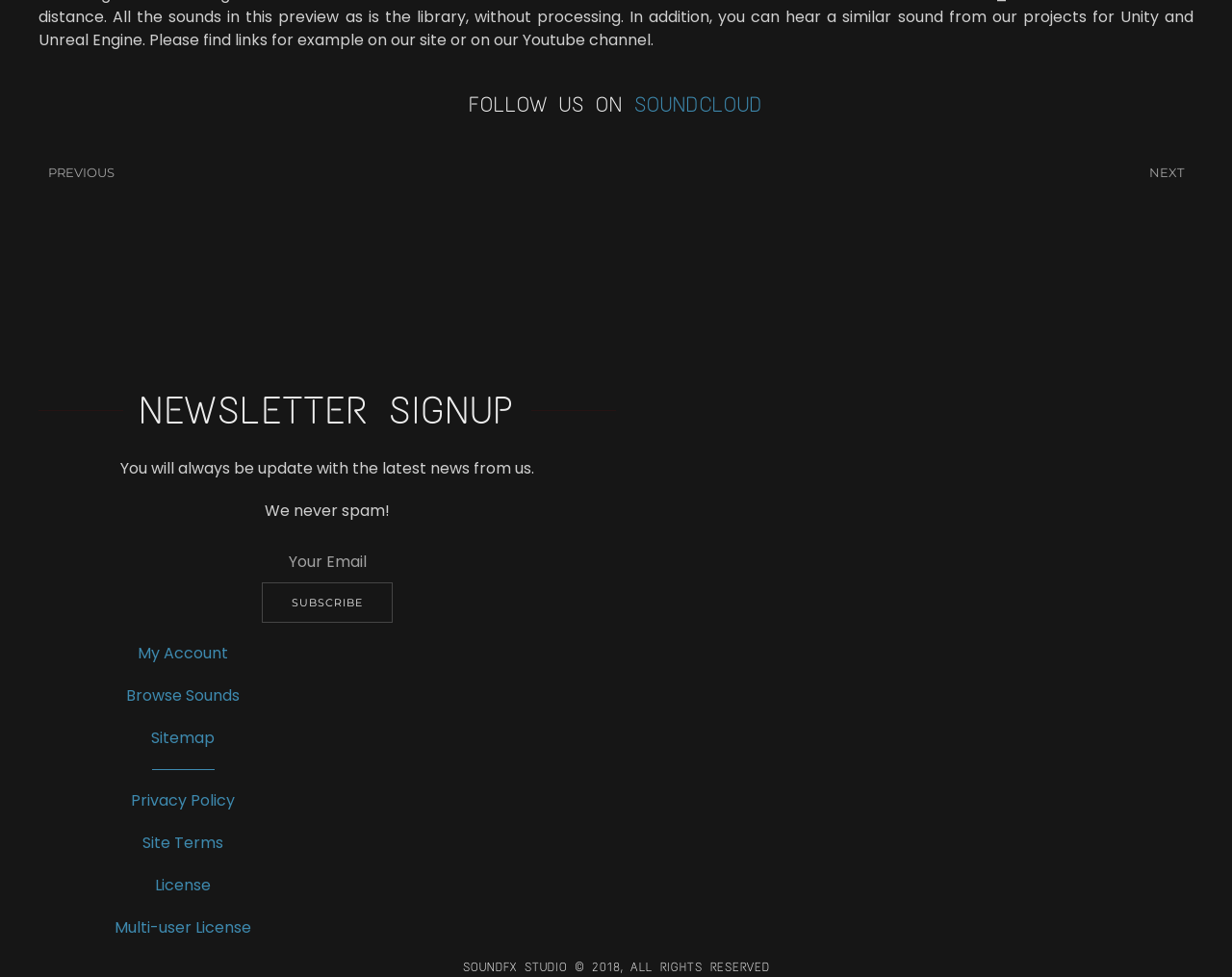Locate the bounding box coordinates of the region to be clicked to comply with the following instruction: "View Privacy Policy". The coordinates must be four float numbers between 0 and 1, in the form [left, top, right, bottom].

[0.106, 0.807, 0.191, 0.83]